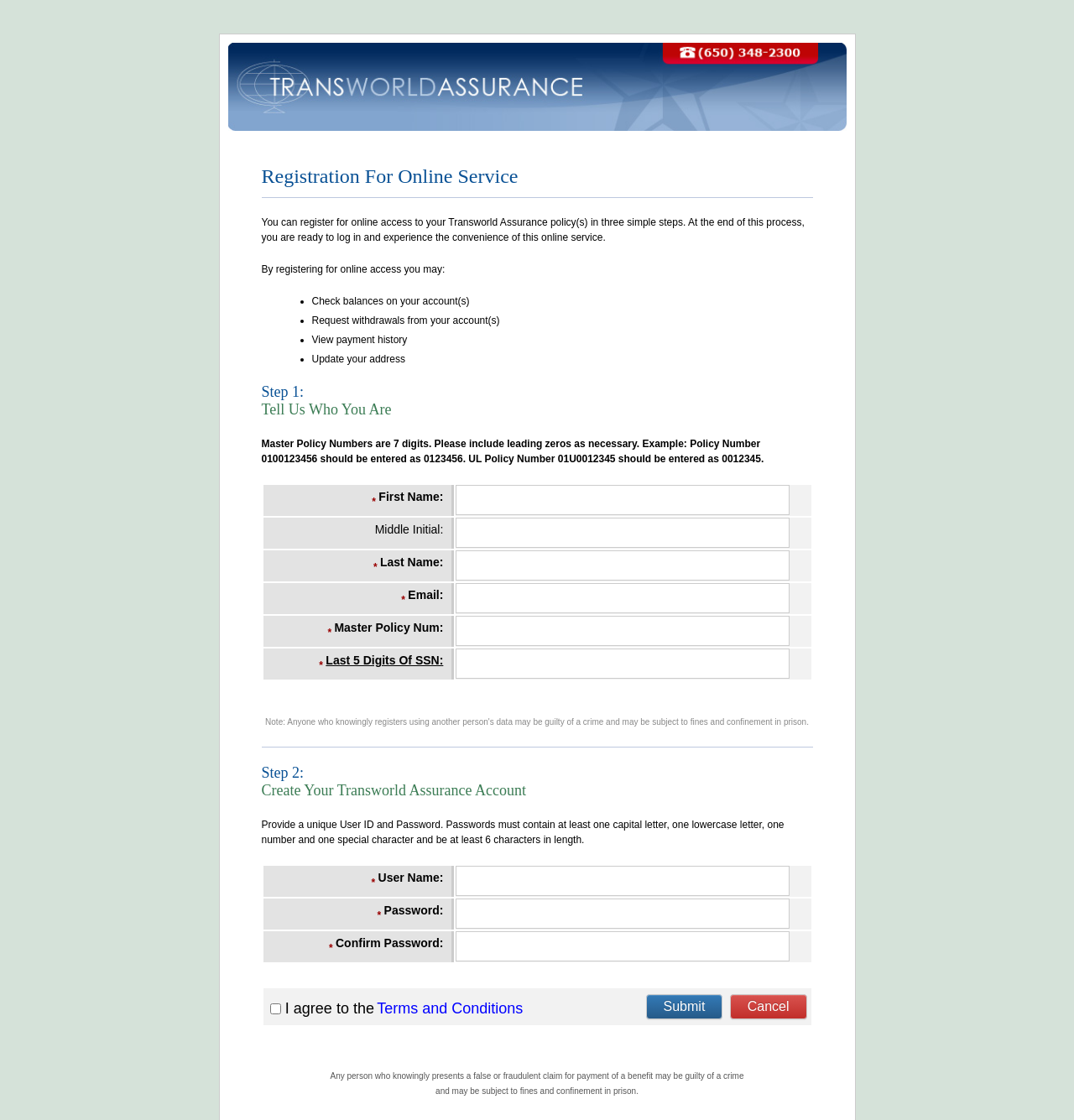Find the bounding box coordinates of the element's region that should be clicked in order to follow the given instruction: "Click submit". The coordinates should consist of four float numbers between 0 and 1, i.e., [left, top, right, bottom].

[0.601, 0.888, 0.673, 0.91]